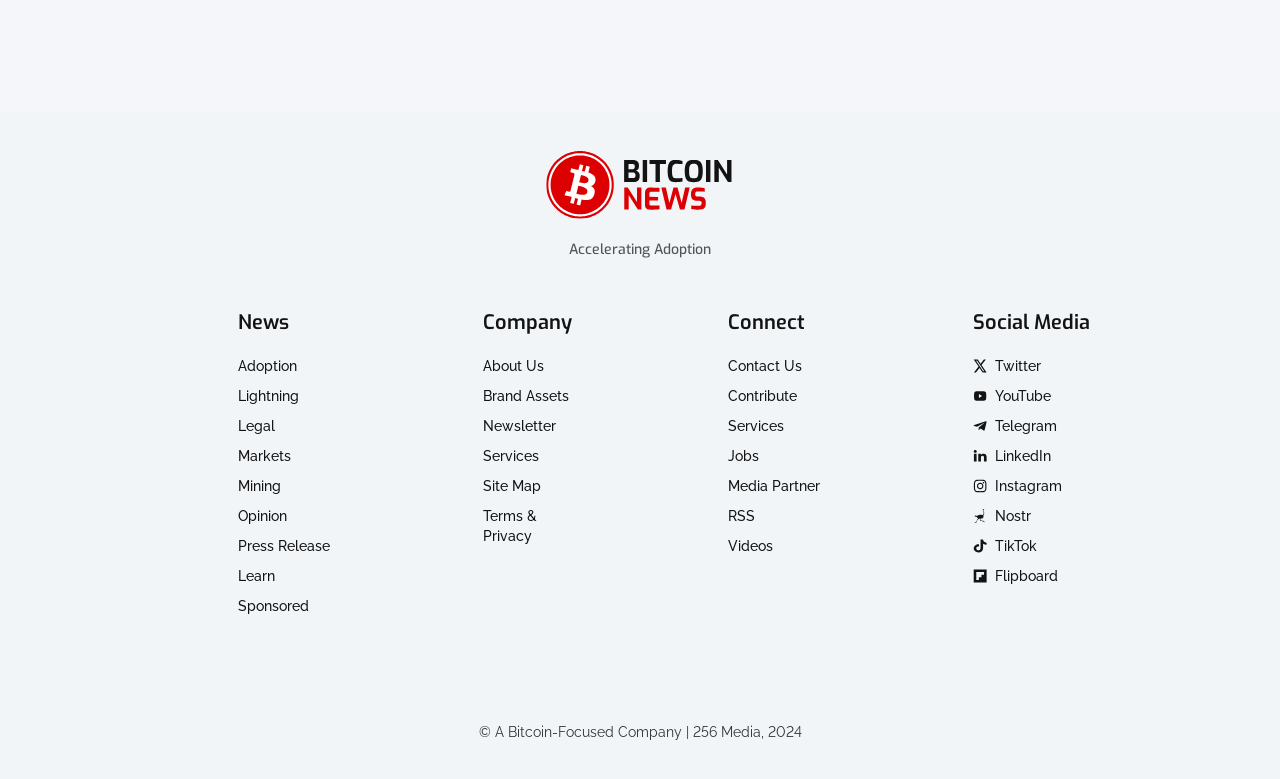Please specify the bounding box coordinates of the area that should be clicked to accomplish the following instruction: "Learn more about the company". The coordinates should consist of four float numbers between 0 and 1, i.e., [left, top, right, bottom].

[0.377, 0.457, 0.459, 0.483]